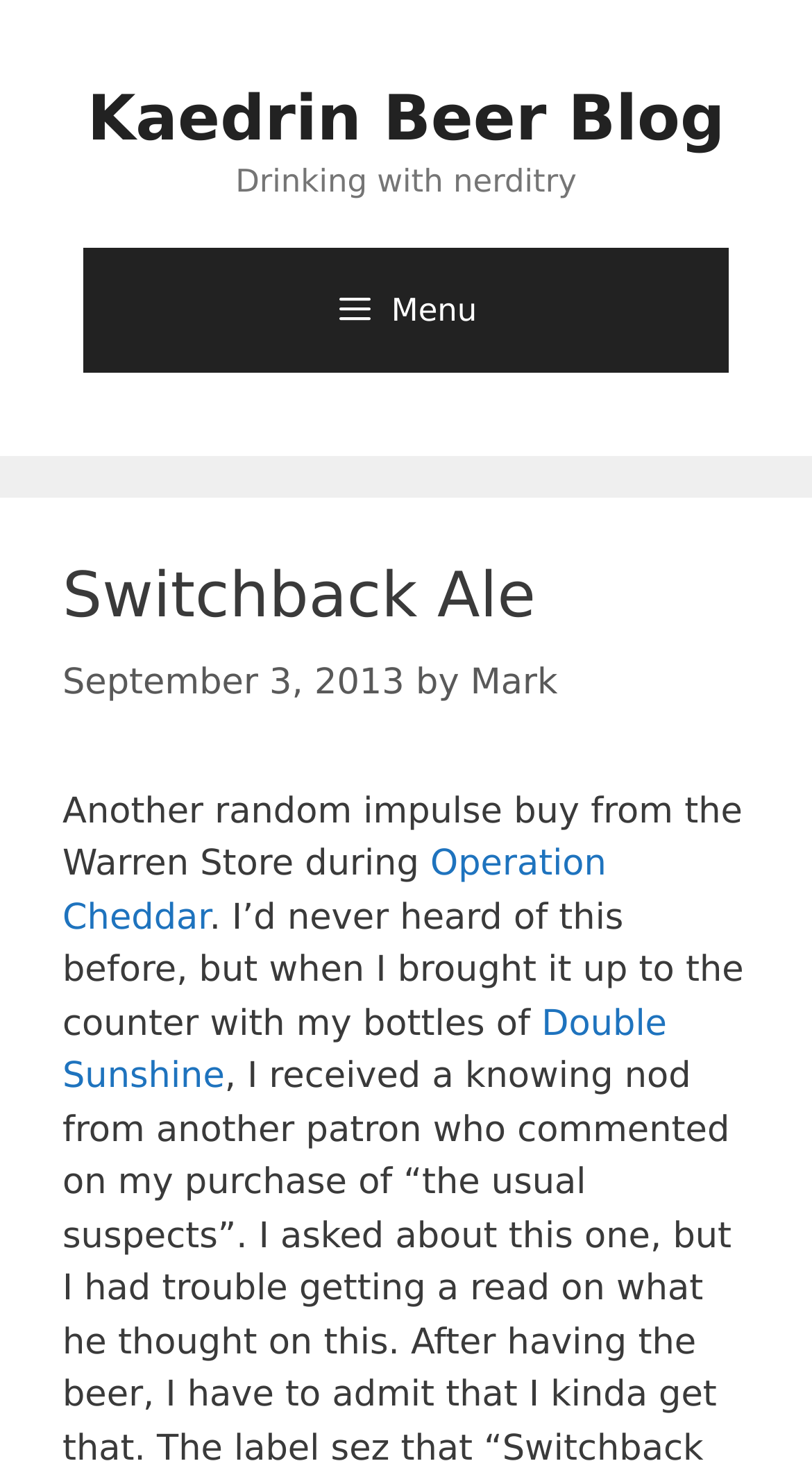Answer the question in one word or a short phrase:
What is the name of the beer blog?

Kaedrin Beer Blog